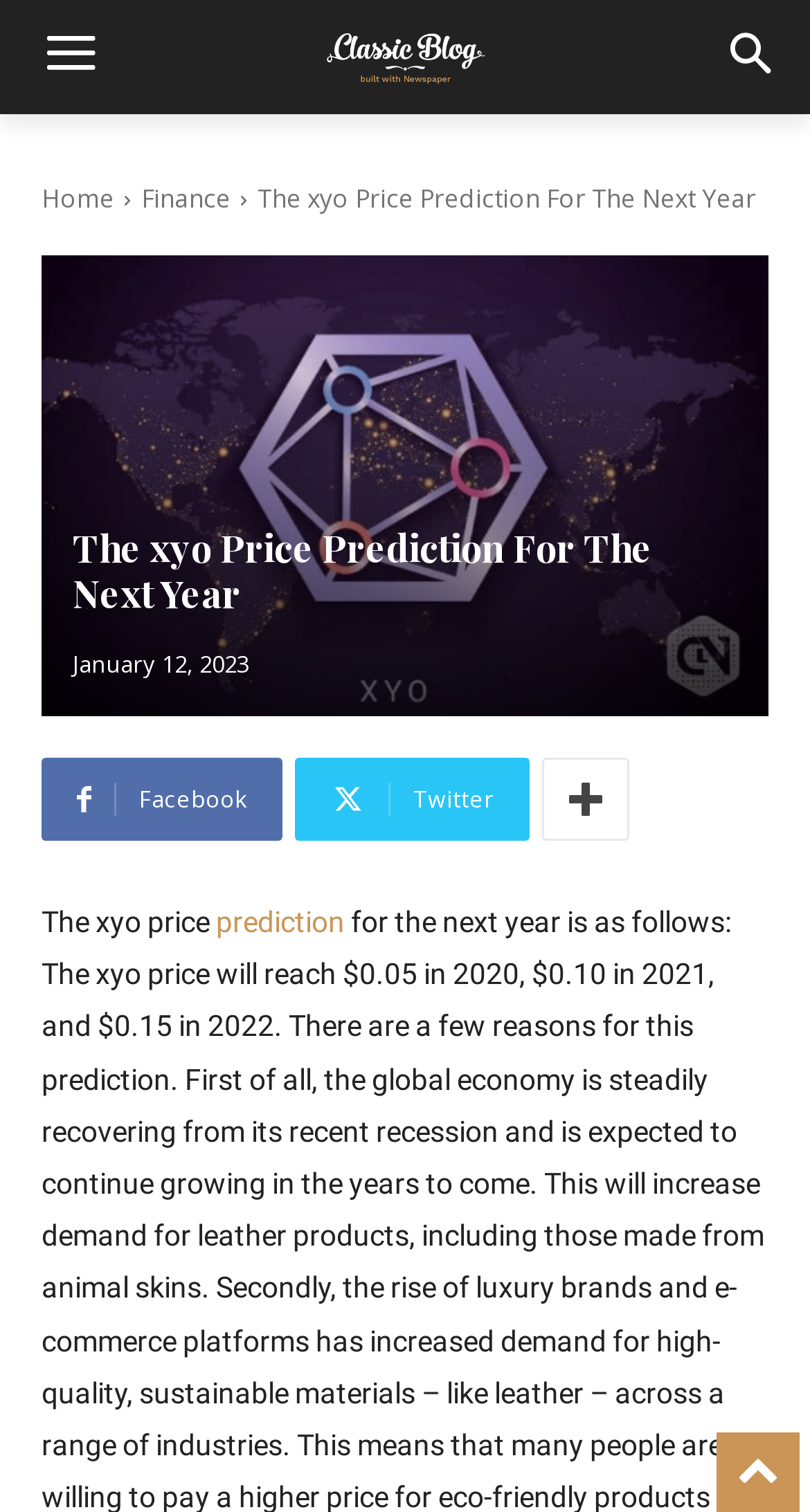Provide the text content of the webpage's main heading.

The xyo Price Prediction For The Next Year